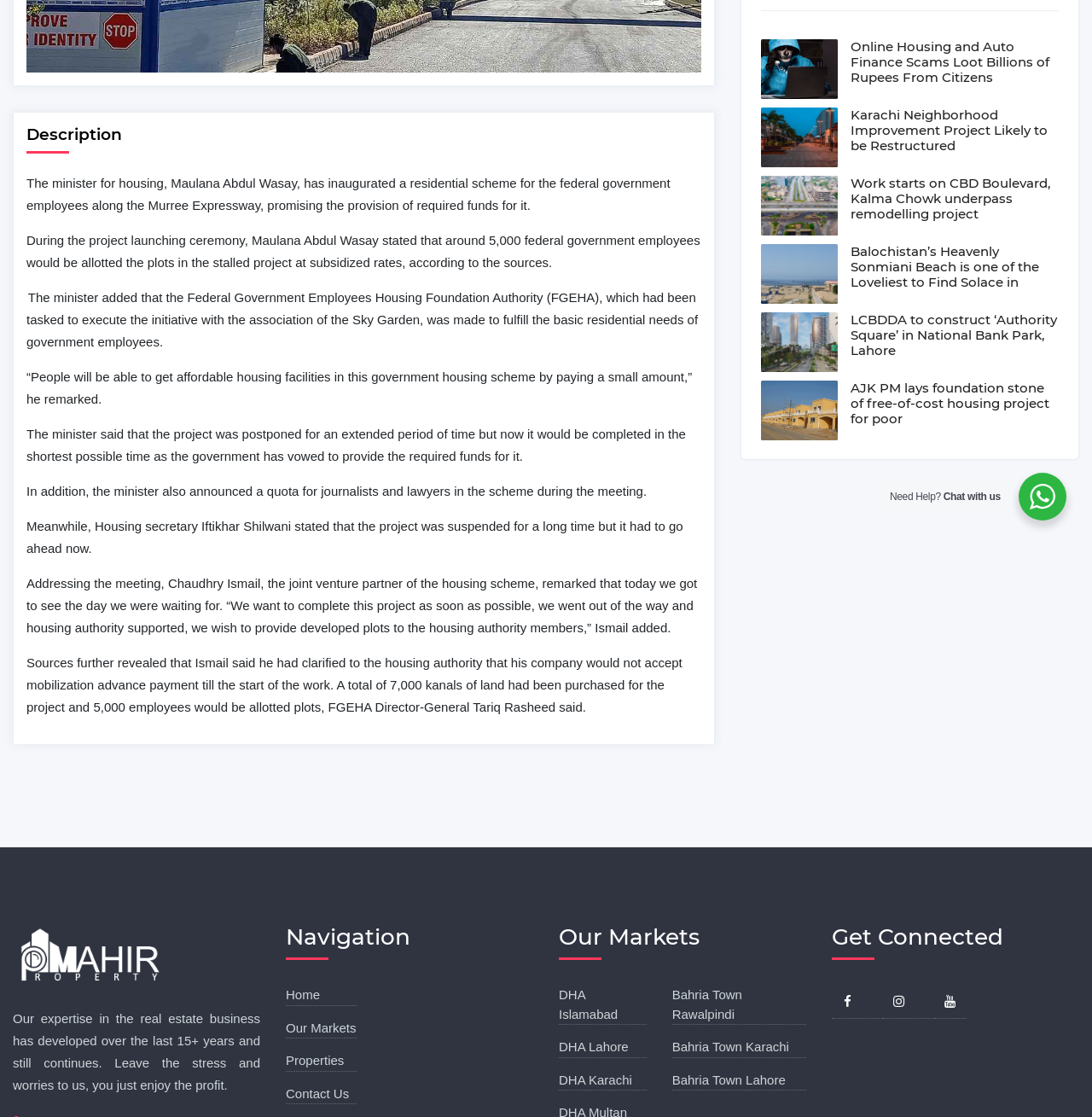Given the description of a UI element: "Home", identify the bounding box coordinates of the matching element in the webpage screenshot.

[0.262, 0.884, 0.293, 0.897]